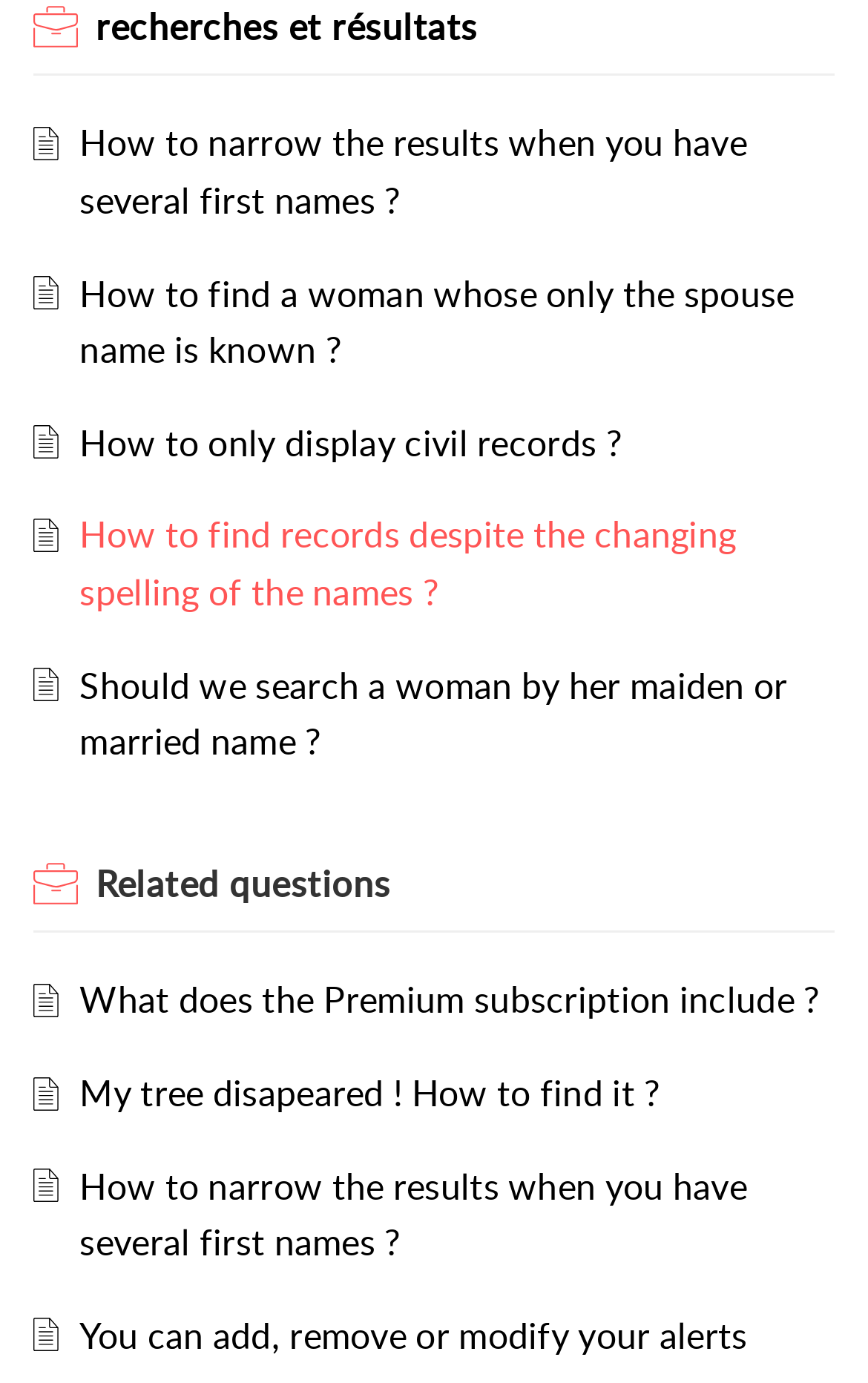Please determine the bounding box coordinates of the area that needs to be clicked to complete this task: 'Click on 'What does the Premium subscription include?''. The coordinates must be four float numbers between 0 and 1, formatted as [left, top, right, bottom].

[0.092, 0.705, 0.944, 0.741]